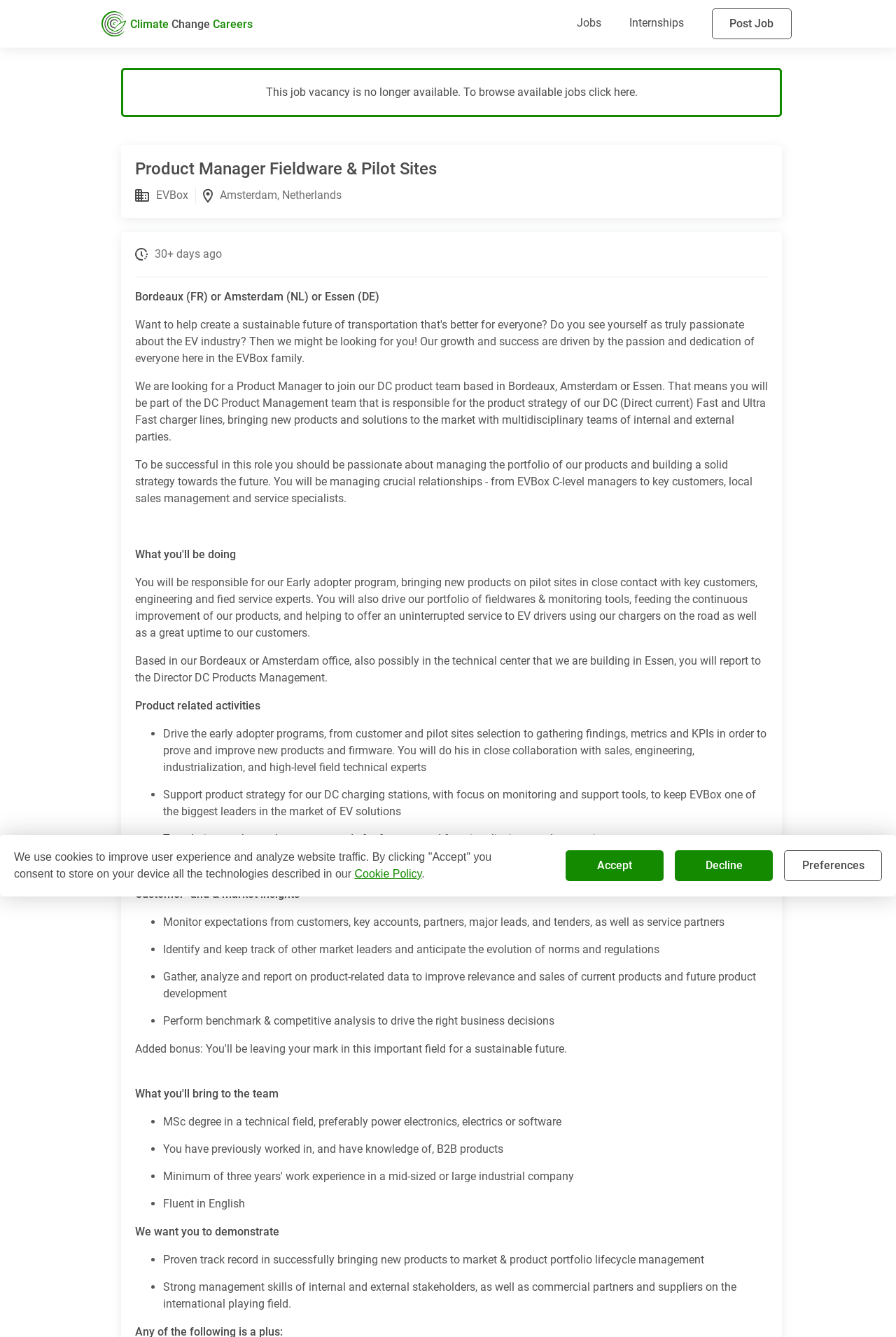Illustrate the webpage with a detailed description.

This webpage is a job vacancy page for a Product Manager position at EVBox. At the top left corner, there is a Climate Change Careers logo, which is a link to the Climate Change Careers website. Next to it, there are three links: "Jobs", "Internships", and a "Post Job" button.

Below the top navigation bar, there is a heading that reads "Product Manager Fieldware & Pilot Sites" and an organization icon. The job title is followed by the company name "EVBox" and a location icon, indicating that the job is located in Amsterdam, Netherlands. There is also a clock icon, indicating that the job was posted 30+ days ago.

The main content of the page is divided into several sections. The first section explains that the job vacancy is no longer available and invites users to search for available climate change jobs on the Climate Change Careers website. Below this section, there is a detailed job description, which includes the job responsibilities, requirements, and preferred qualifications.

The job description is divided into several subheadings, including "Product related activities", "Customer- and market insights", and "We want you to demonstrate". Each subheading is followed by a list of bullet points that describe the specific responsibilities and requirements of the job.

At the bottom of the page, there is a cookie policy notification that informs users about the use of cookies on the website. Users can choose to accept, decline, or adjust their cookie preferences.

Overall, the webpage is a detailed job vacancy page that provides information about the job responsibilities, requirements, and preferred qualifications for a Product Manager position at EVBox.